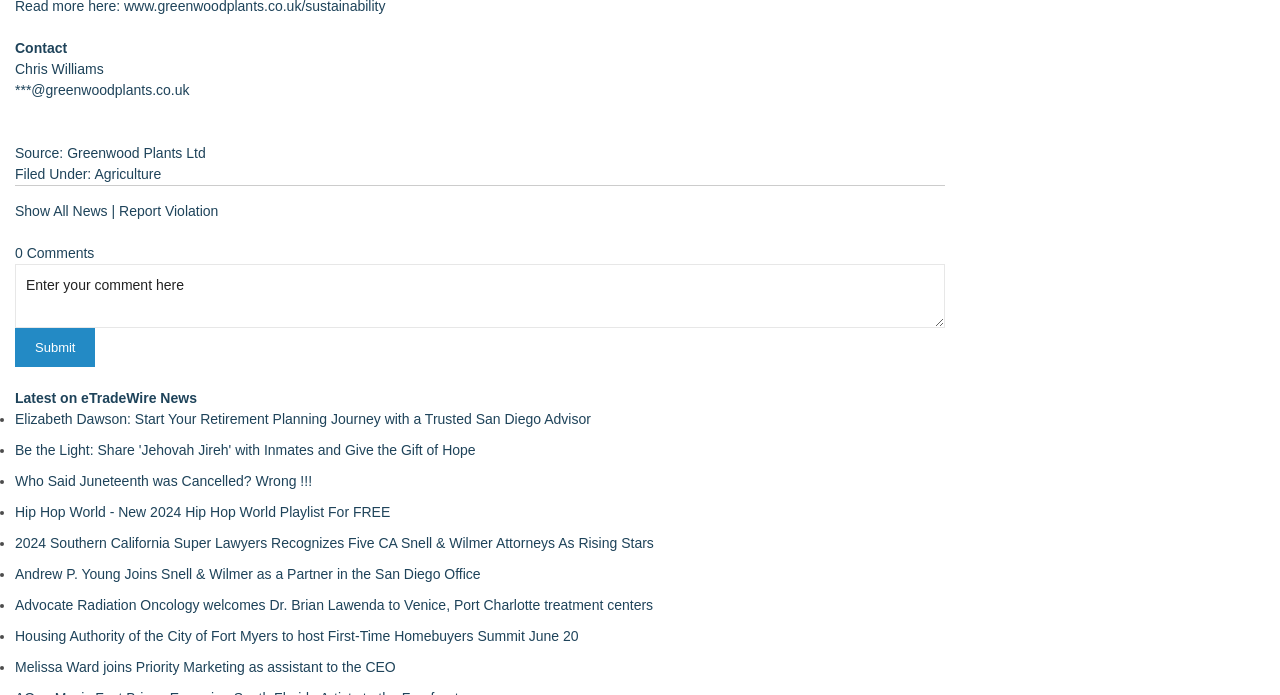Identify the bounding box of the HTML element described here: "Report Violation". Provide the coordinates as four float numbers between 0 and 1: [left, top, right, bottom].

[0.093, 0.292, 0.171, 0.315]